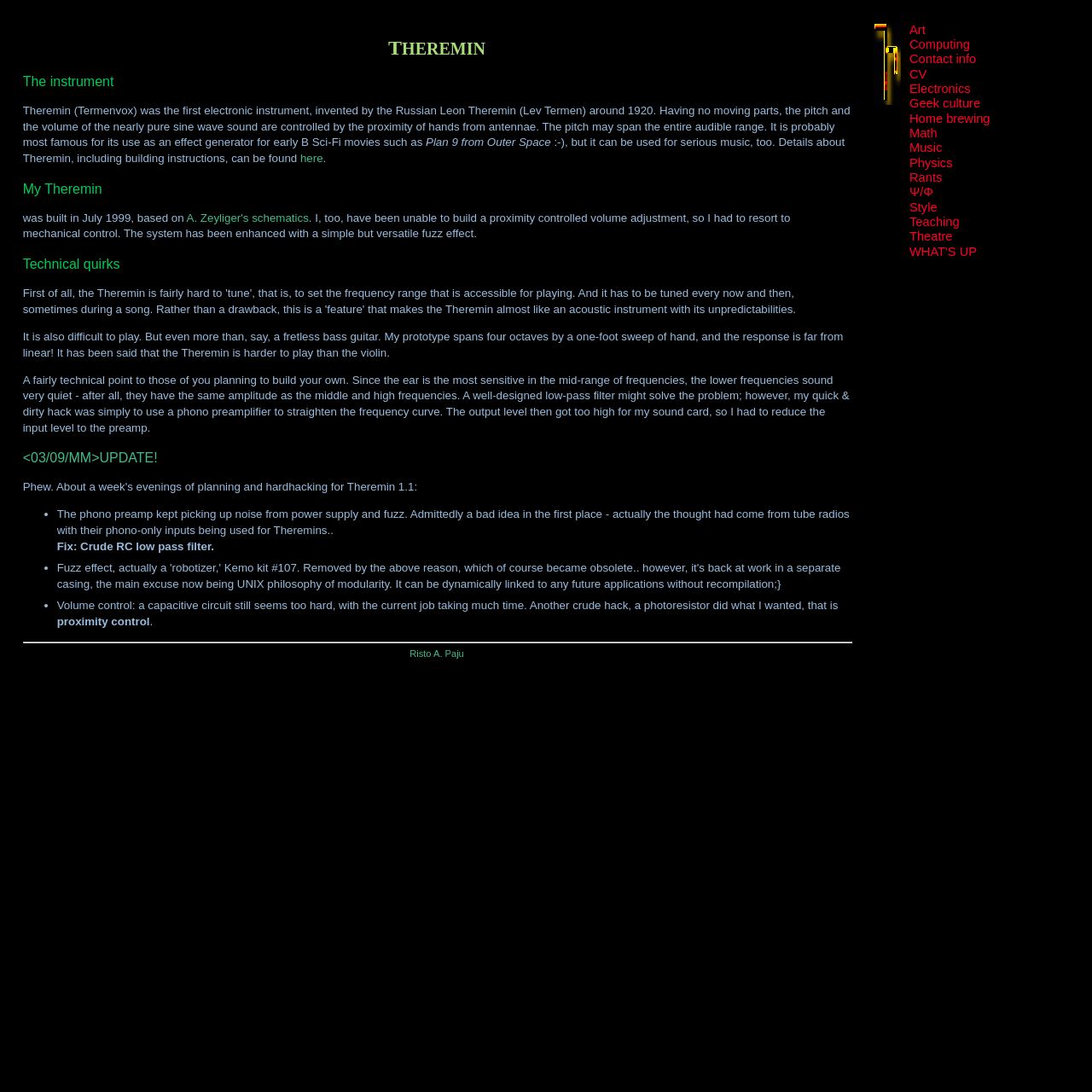Who built the Theremin described on this webpage?
From the details in the image, provide a complete and detailed answer to the question.

The webpage has a link 'Risto A. Paju' at the bottom, which suggests that the author of the webpage is Risto A. Paju, who built the Theremin described on the webpage.